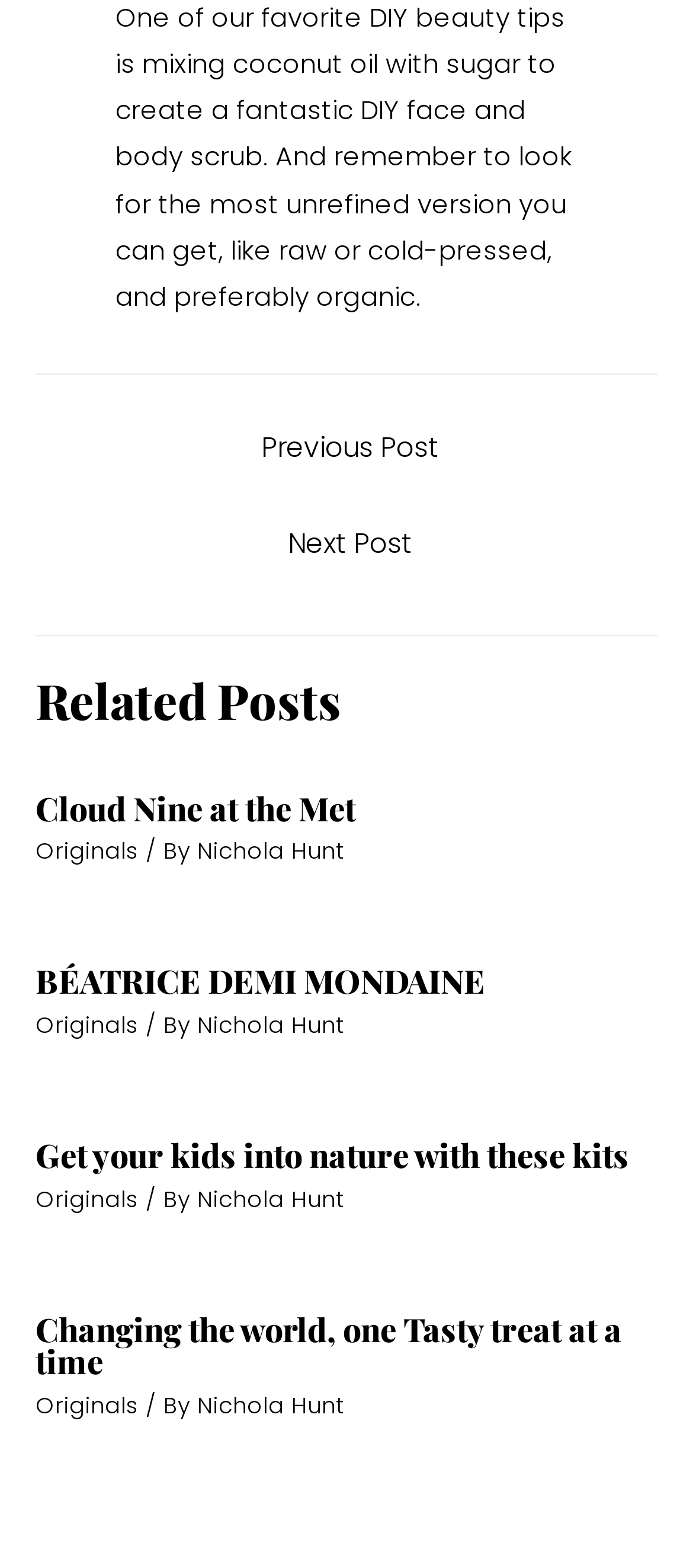Bounding box coordinates are specified in the format (top-left x, top-left y, bottom-right x, bottom-right y). All values are floating point numbers bounded between 0 and 1. Please provide the bounding box coordinate of the region this sentence describes: Nichola Hunt

[0.285, 0.533, 0.495, 0.553]